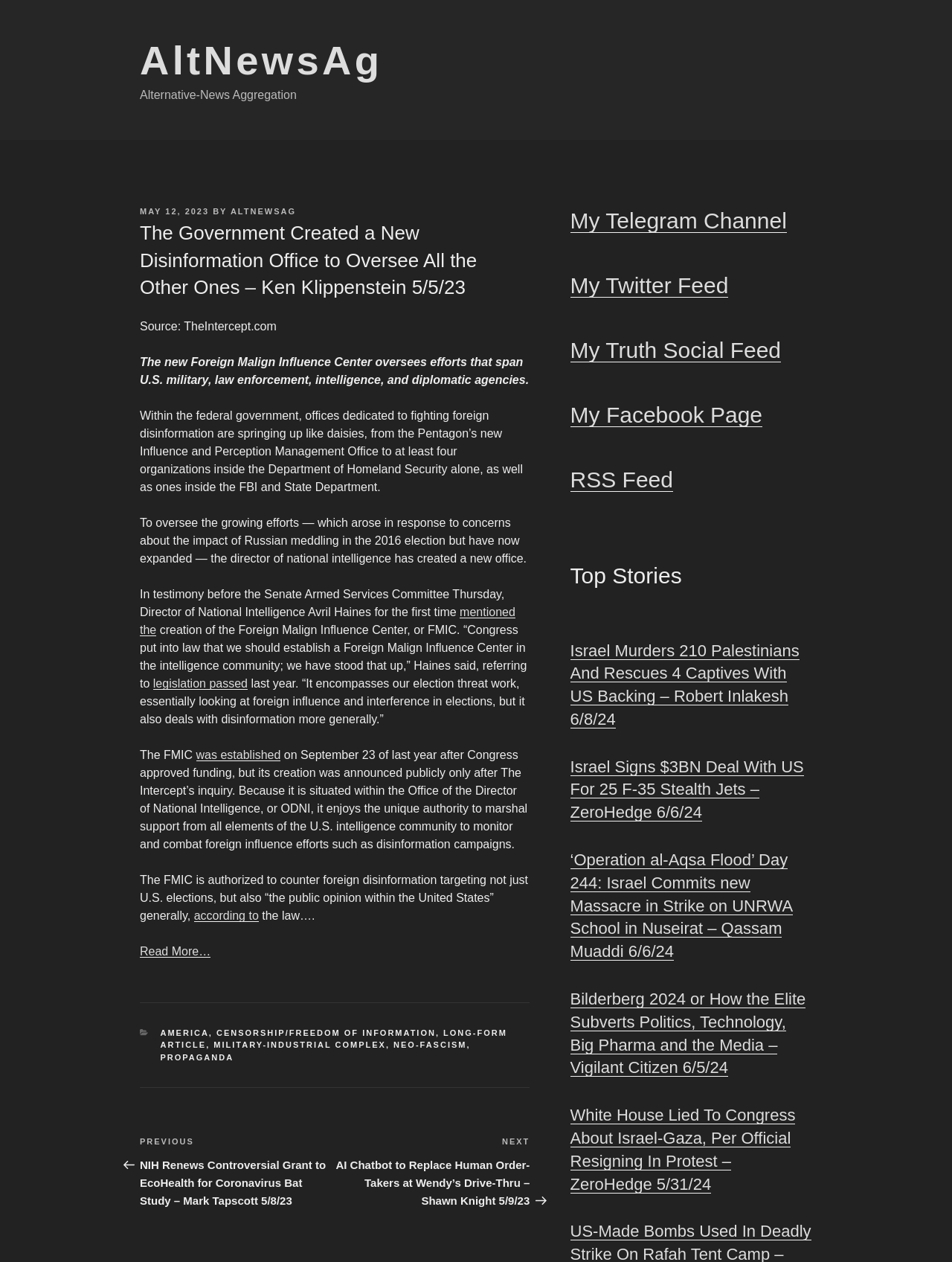Find the bounding box coordinates of the element's region that should be clicked in order to follow the given instruction: "Go to the 'Next Post'". The coordinates should consist of four float numbers between 0 and 1, i.e., [left, top, right, bottom].

[0.352, 0.9, 0.556, 0.956]